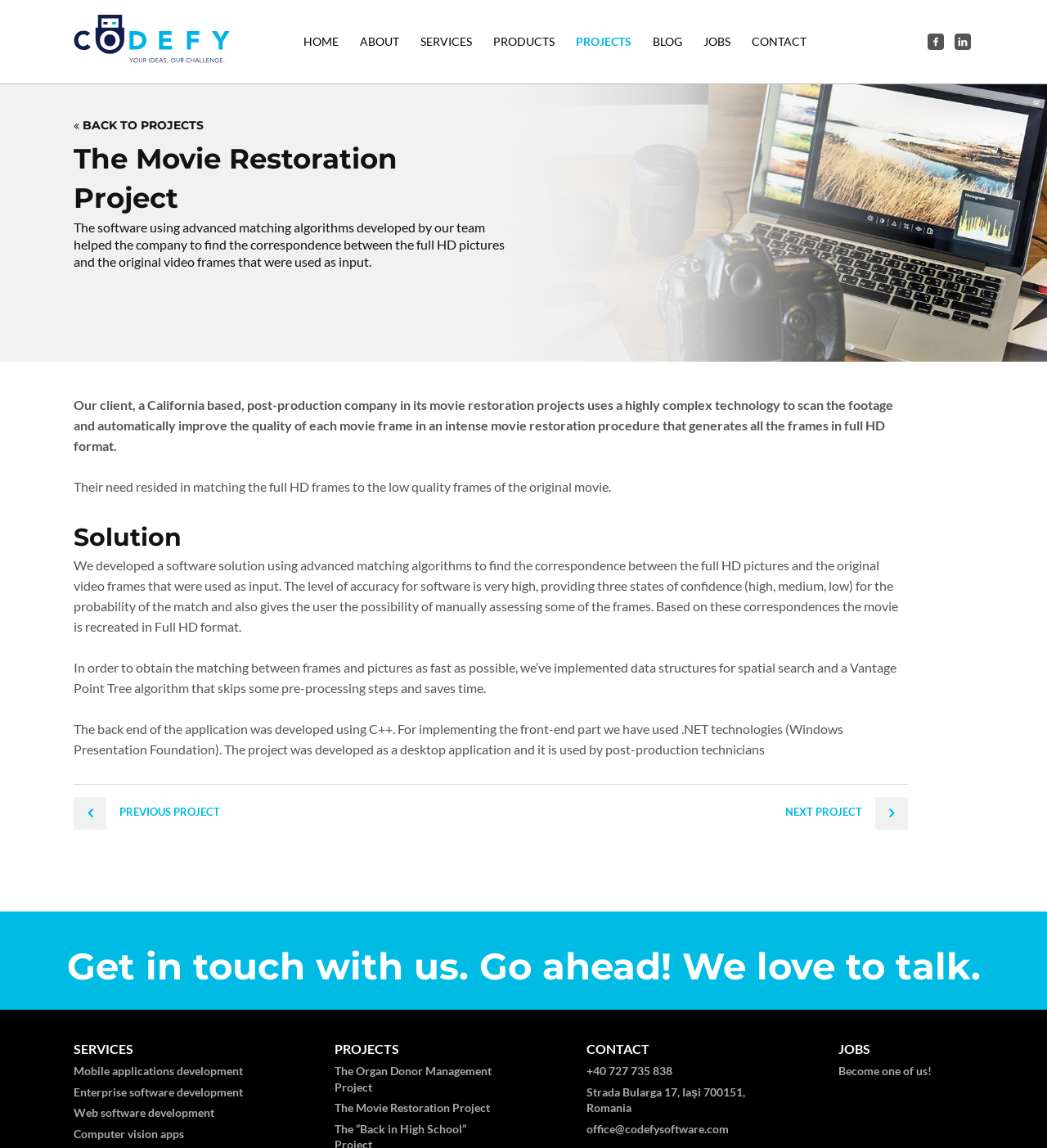Could you locate the bounding box coordinates for the section that should be clicked to accomplish this task: "Read about The Movie Restoration Project".

[0.07, 0.122, 0.461, 0.191]